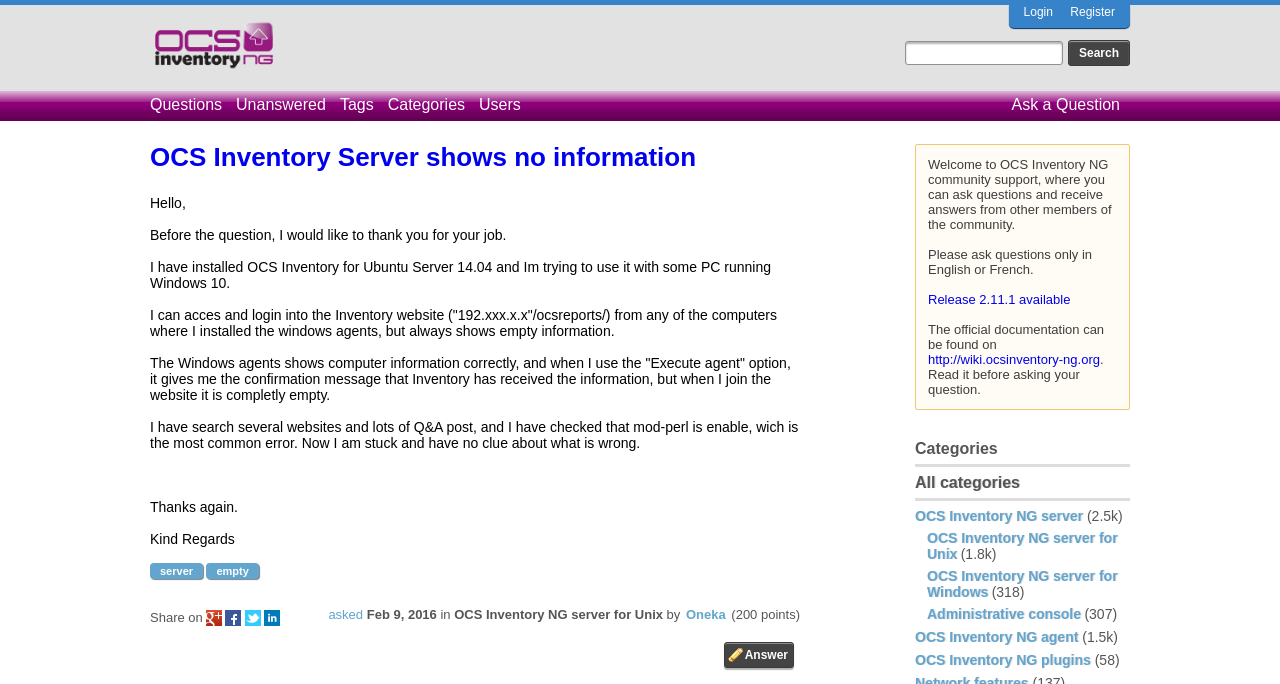What is the purpose of the OCS Inventory NG community support?
Offer a detailed and full explanation in response to the question.

The purpose of the OCS Inventory NG community support is to provide a platform where users can ask questions and receive answers from other members of the community, as stated in the welcome message.